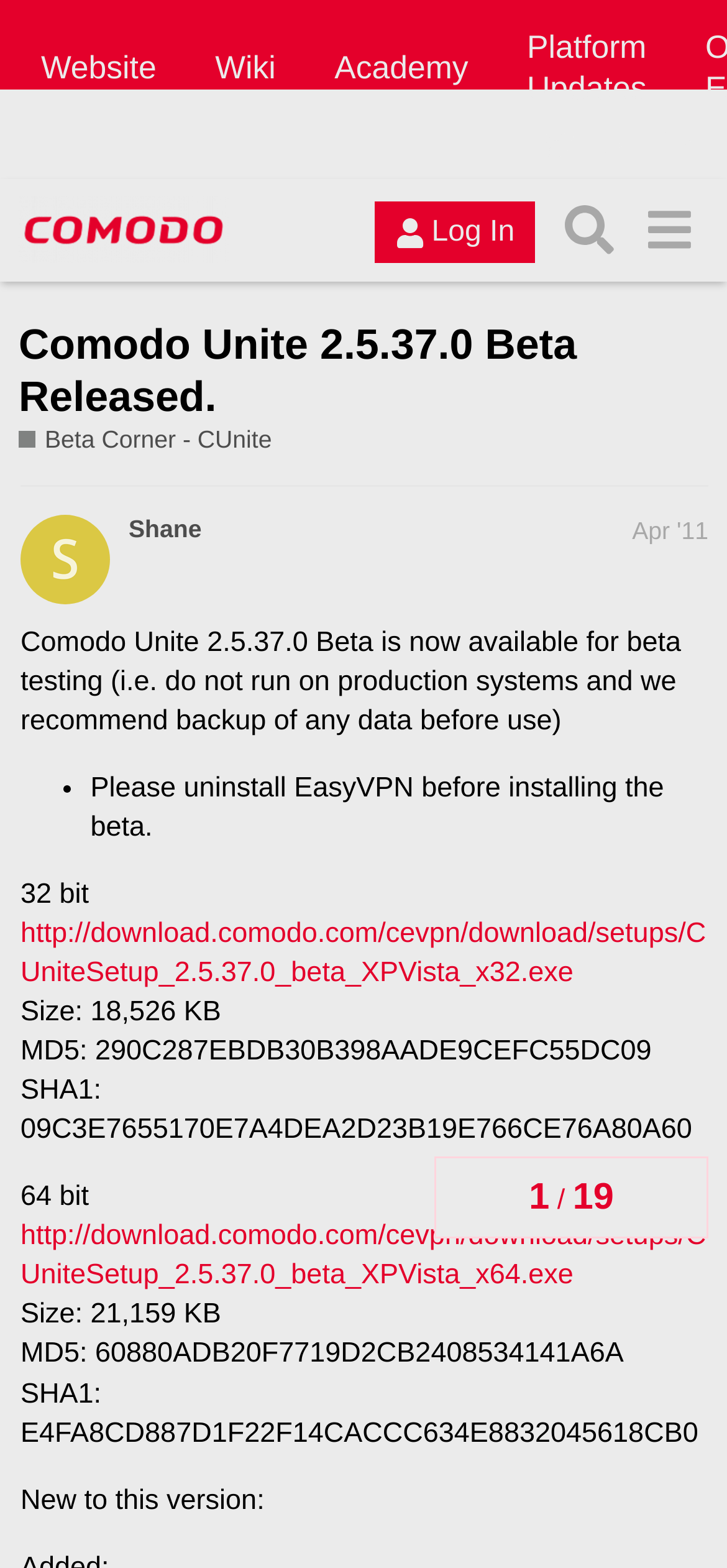Find the bounding box coordinates for the area that should be clicked to accomplish the instruction: "Download the 32-bit version of Comodo Unite 2.5.37.0 Beta".

[0.028, 0.586, 0.971, 0.631]